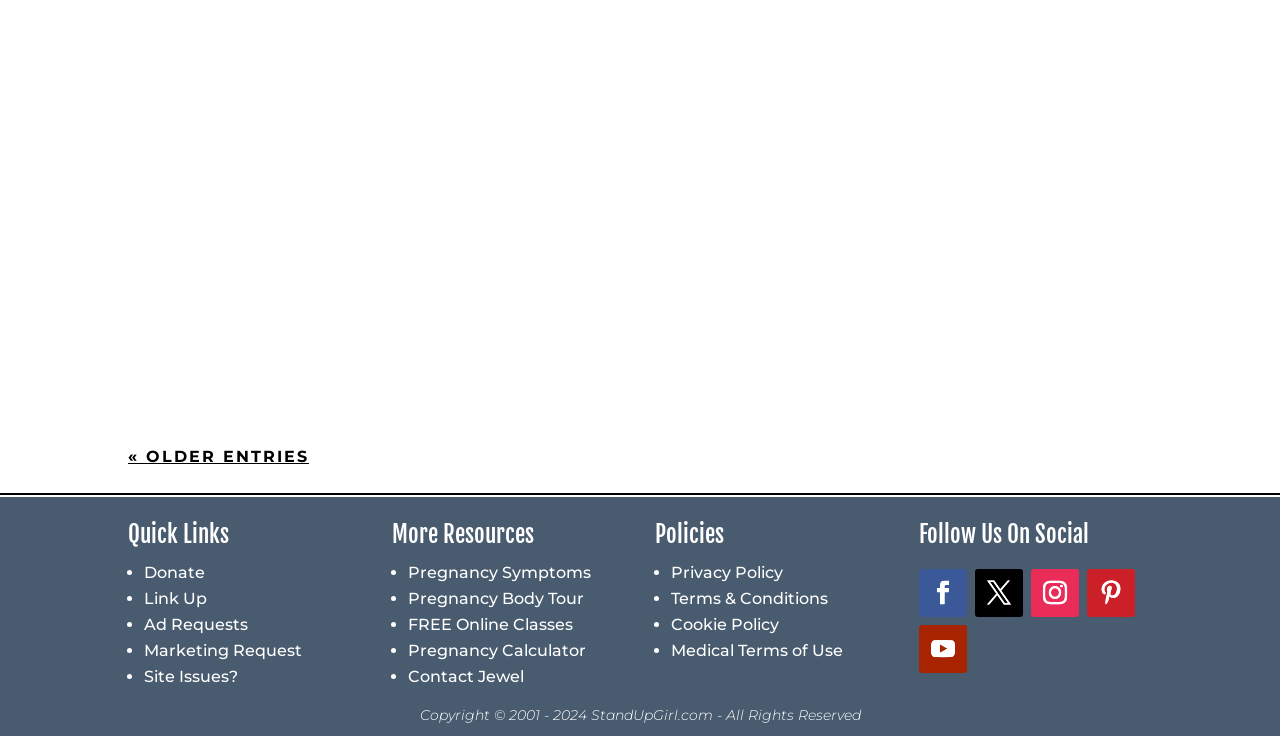Provide the bounding box coordinates for the UI element that is described by this text: "<< Recent Post". The coordinates should be in the form of four float numbers between 0 and 1: [left, top, right, bottom].

None